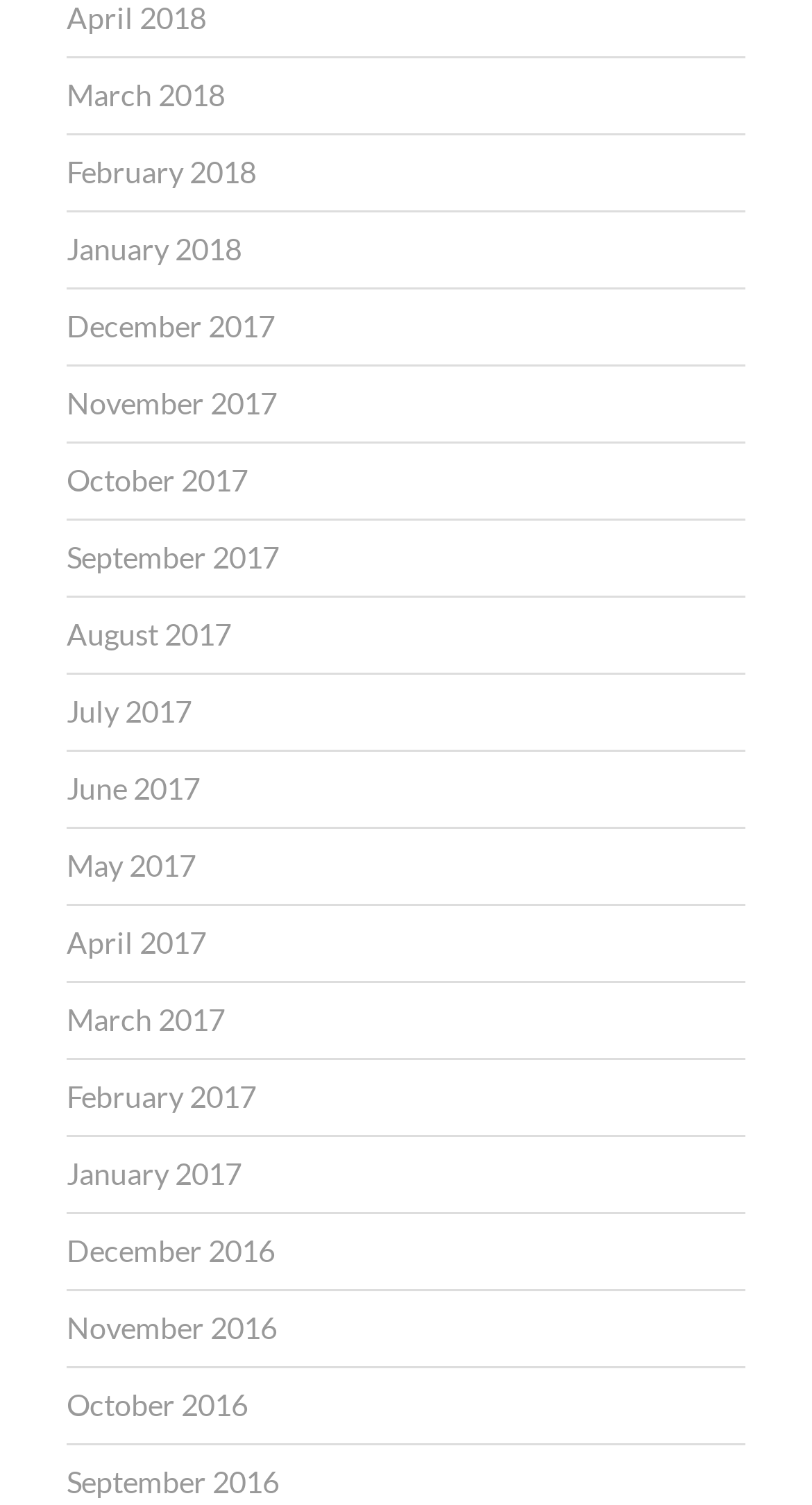Examine the image and give a thorough answer to the following question:
What is the earliest month listed?

By examining the list of links, I found that the earliest month listed is December 2016, which is located at the bottom of the list.